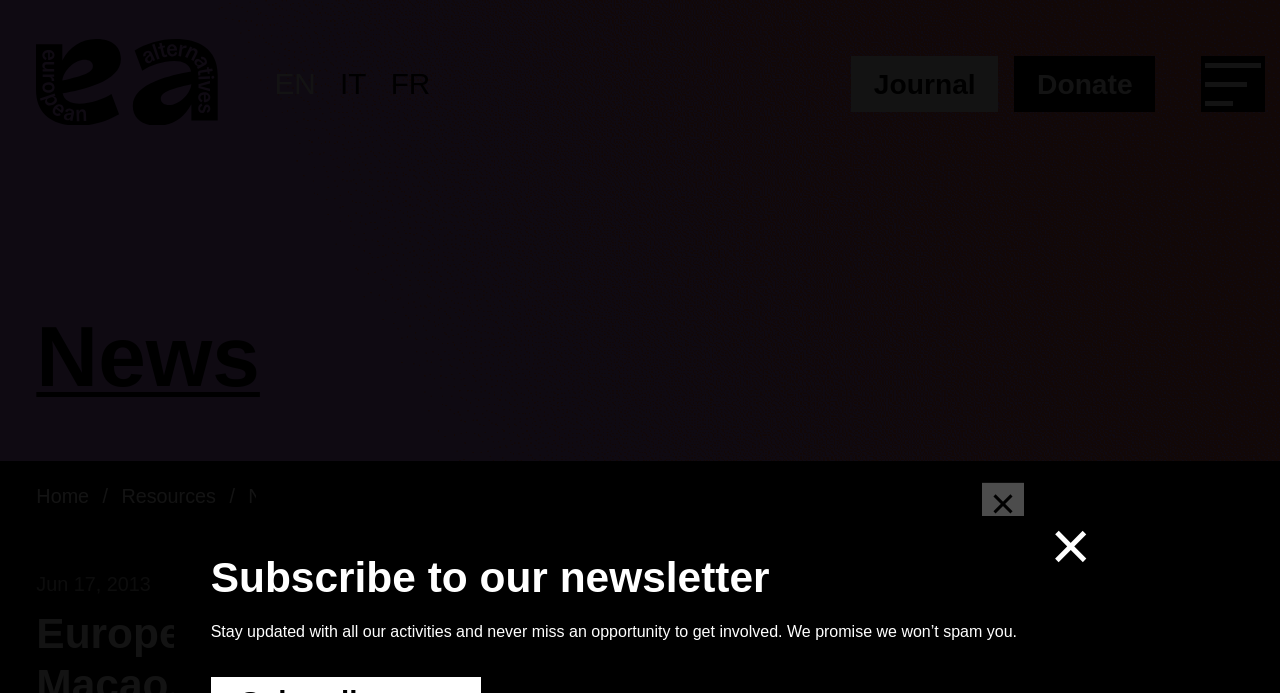Pinpoint the bounding box coordinates of the clickable element to carry out the following instruction: "Switch to English."

[0.214, 0.097, 0.247, 0.144]